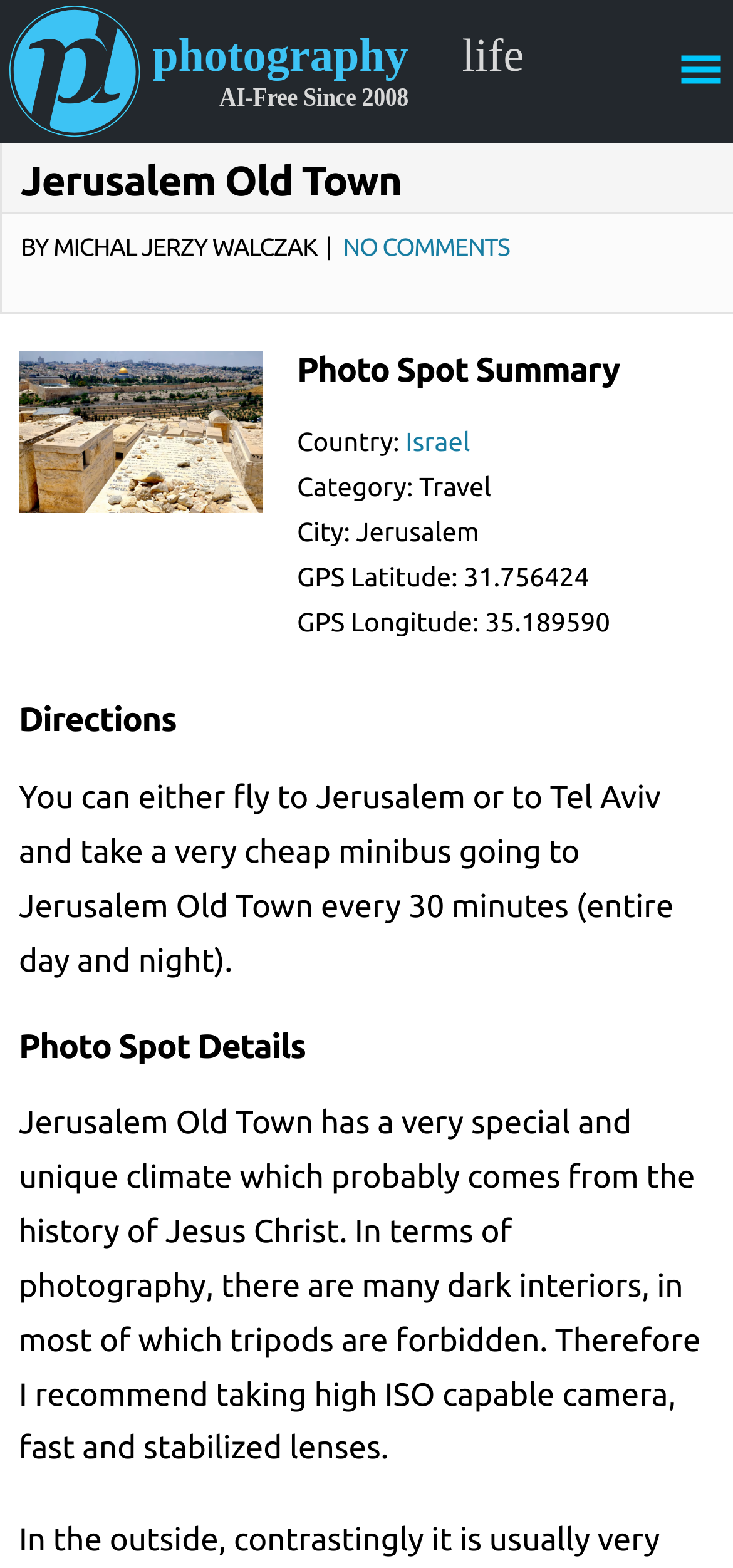Identify the bounding box coordinates for the UI element mentioned here: "Israel". Provide the coordinates as four float values between 0 and 1, i.e., [left, top, right, bottom].

[0.553, 0.273, 0.641, 0.292]